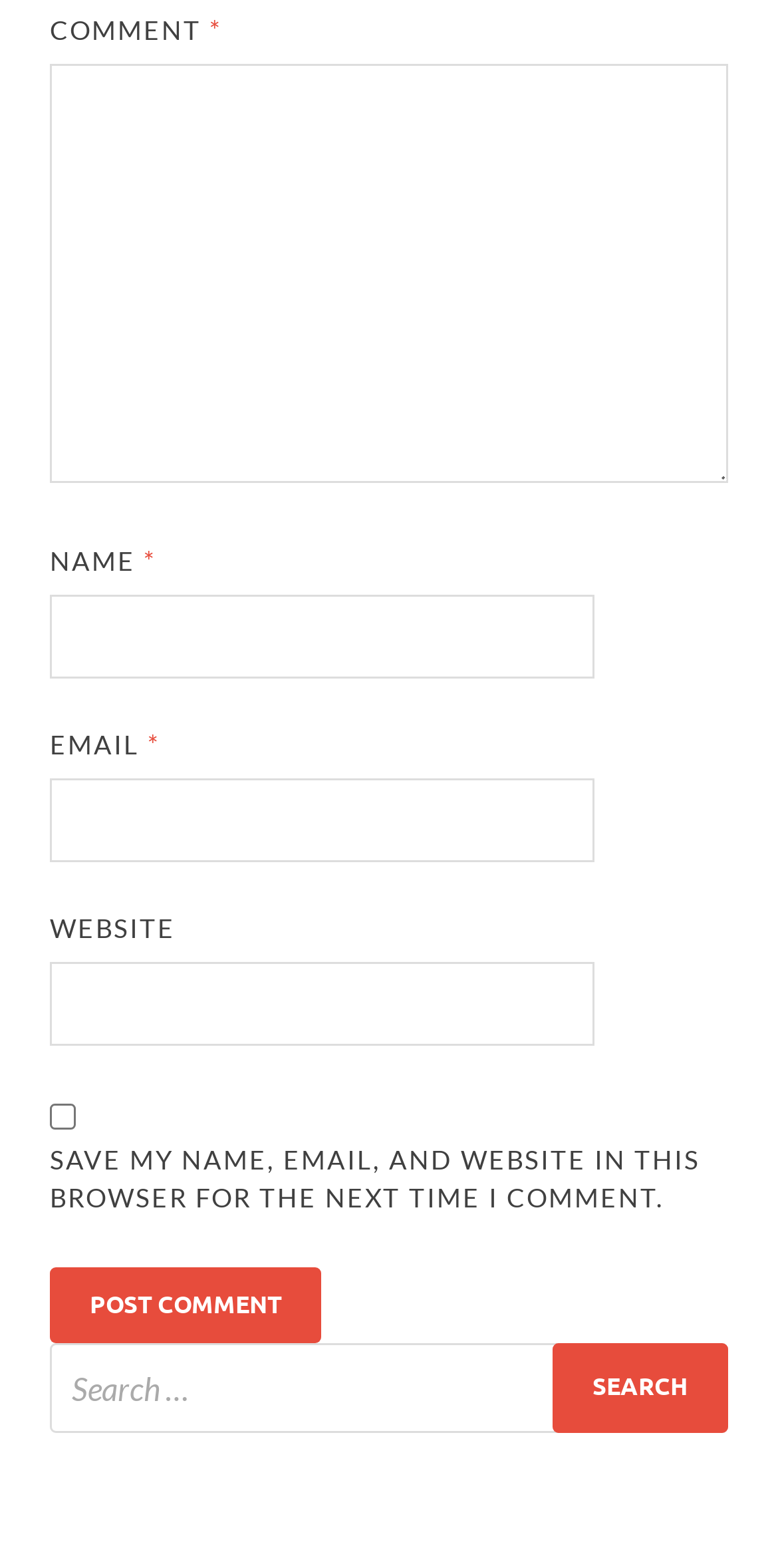How many input fields are required?
Refer to the screenshot and respond with a concise word or phrase.

Three